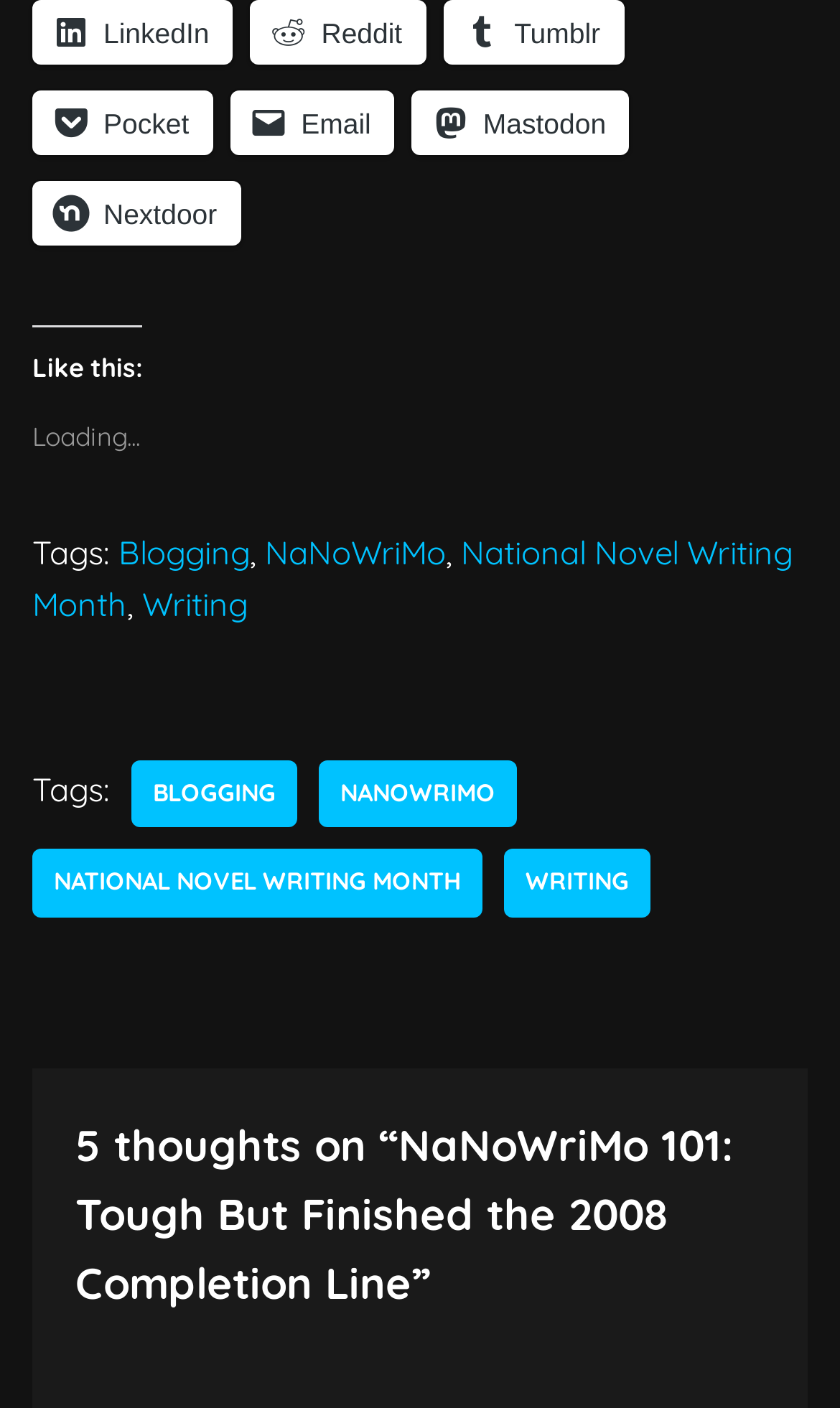Provide a thorough and detailed response to the question by examining the image: 
How many tags are mentioned?

There are five tags mentioned on the webpage, which are 'Blogging', 'NaNoWriMo', 'National Novel Writing Month', 'NANOWRIMO', and 'WRITING'. These tags are listed under the 'Tags:' heading with bounding boxes [0.038, 0.378, 0.141, 0.407] and [0.038, 0.547, 0.131, 0.576].